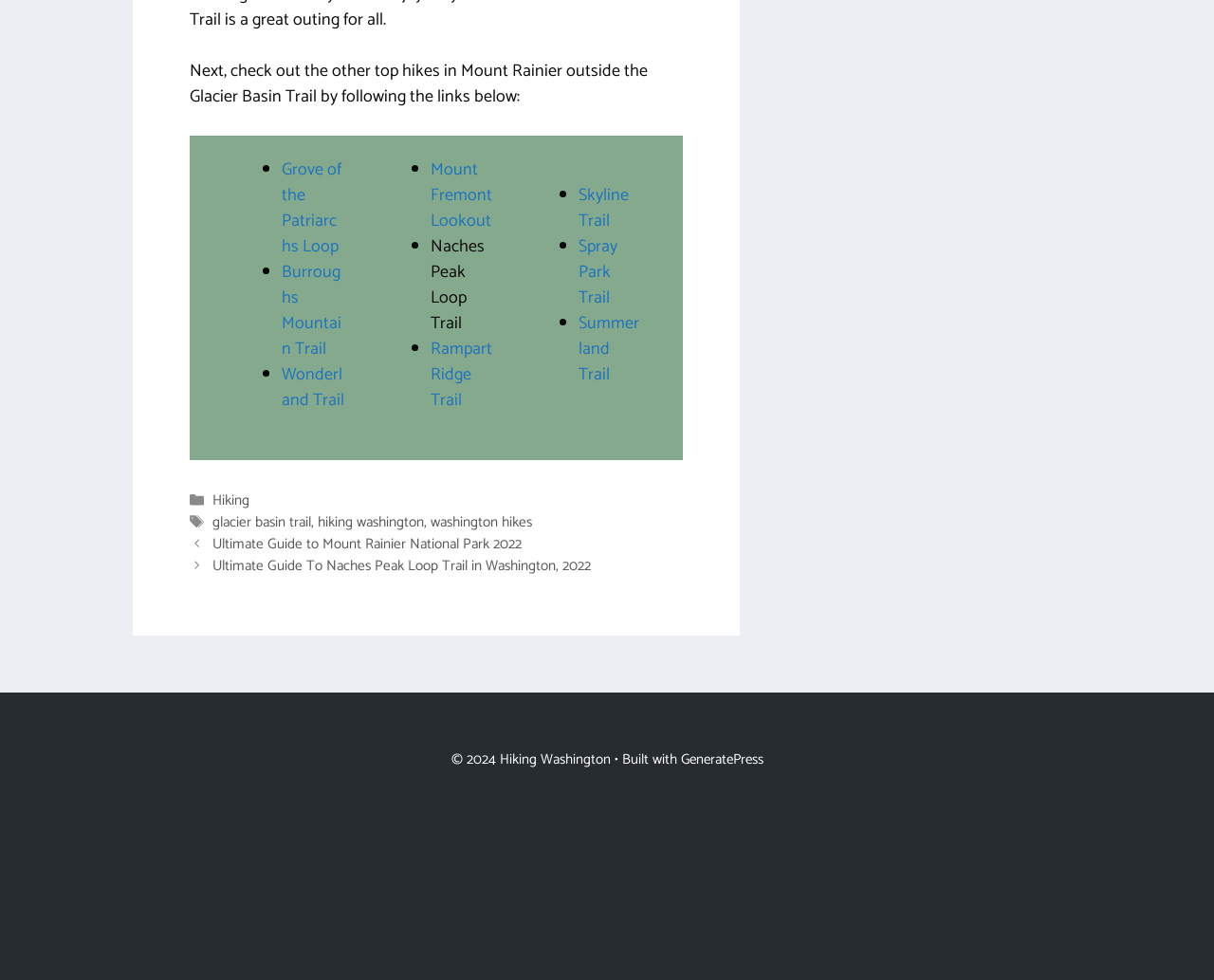Identify the bounding box coordinates of the area that should be clicked in order to complete the given instruction: "Log in to the account". The bounding box coordinates should be four float numbers between 0 and 1, i.e., [left, top, right, bottom].

None